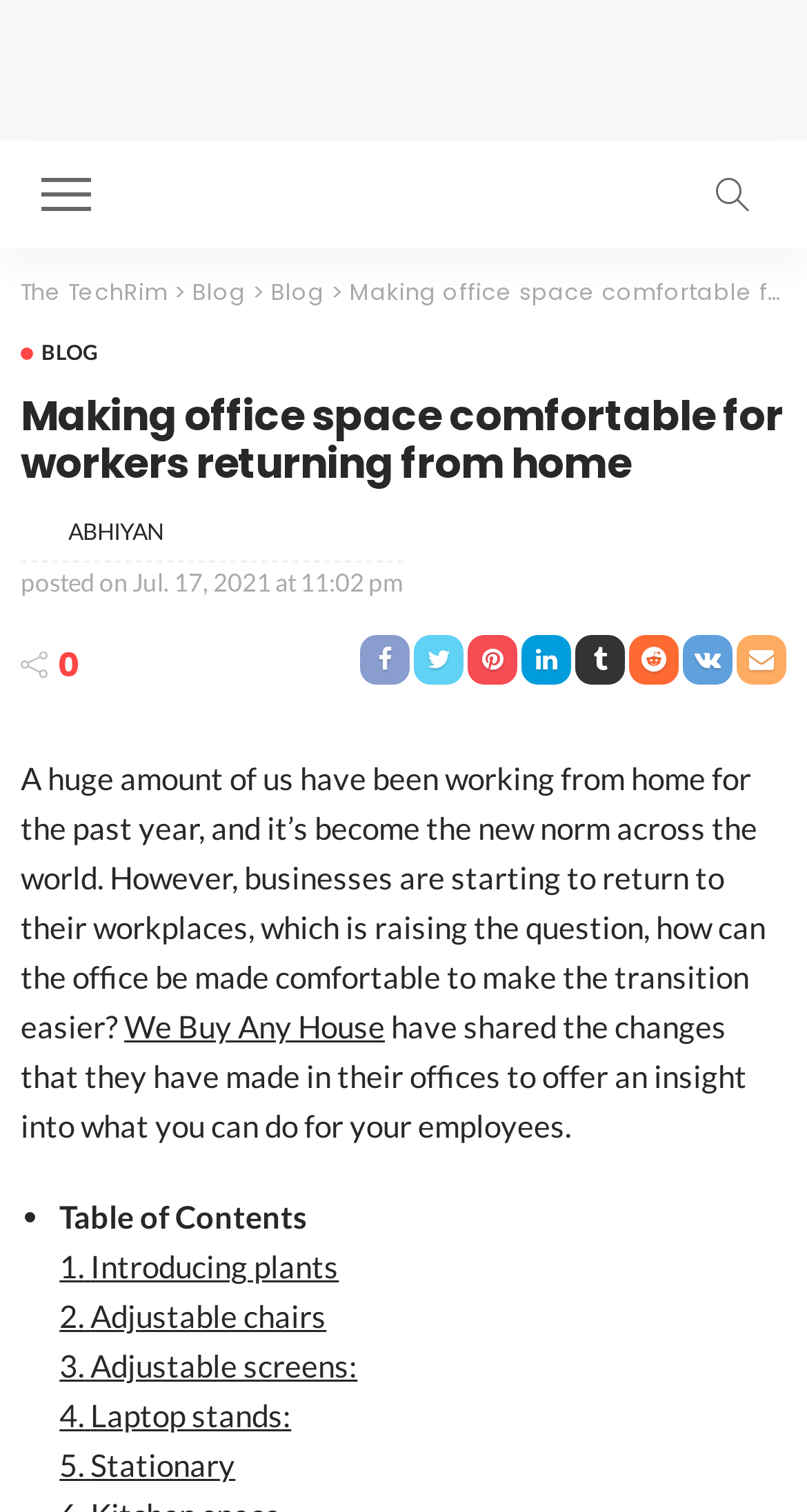Locate the bounding box coordinates of the element I should click to achieve the following instruction: "Click the off-canvas button".

[0.051, 0.112, 0.113, 0.145]